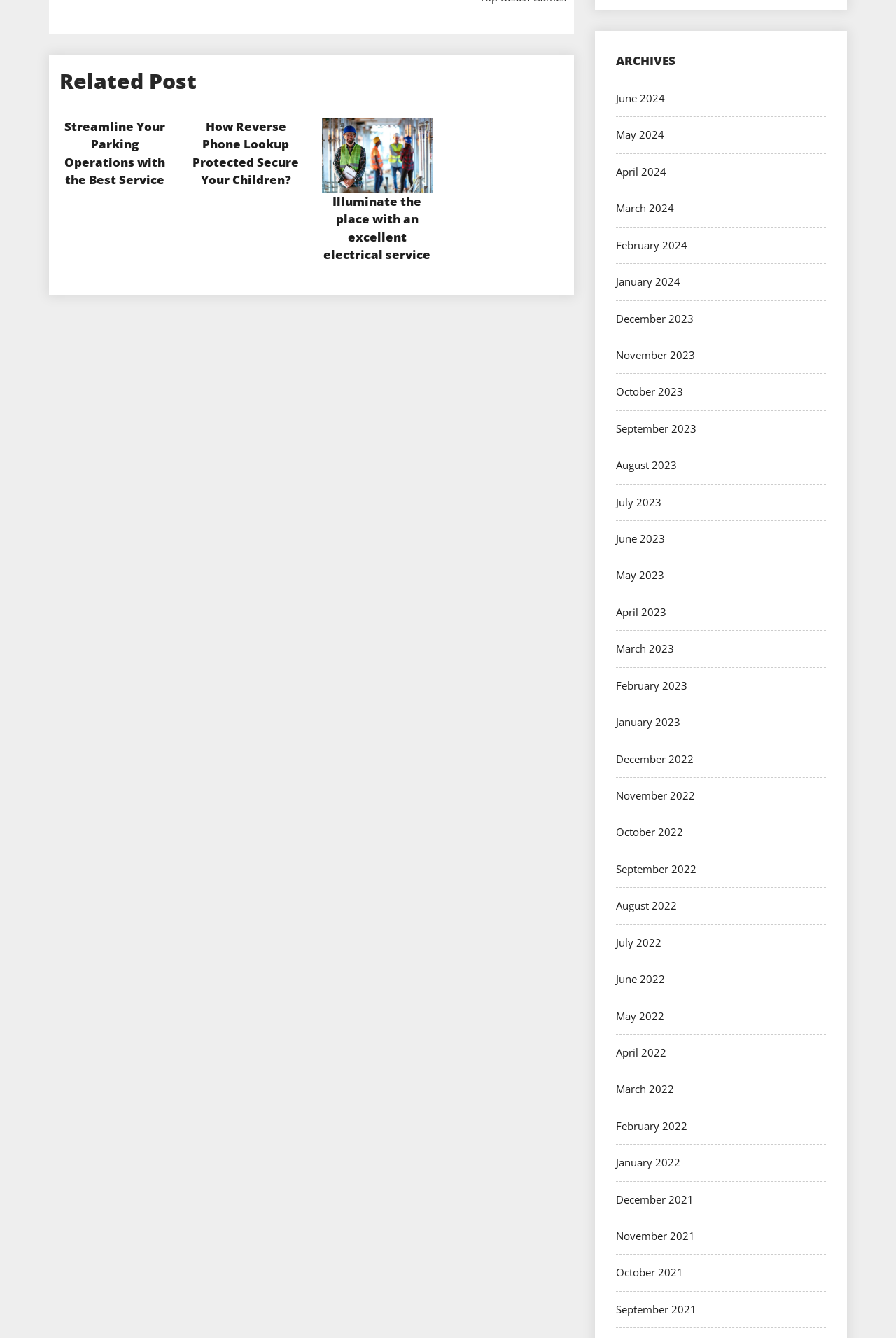Can you find the bounding box coordinates of the area I should click to execute the following instruction: "Click on 'Streamline Your Parking Operations with the Best Service'"?

[0.072, 0.088, 0.184, 0.14]